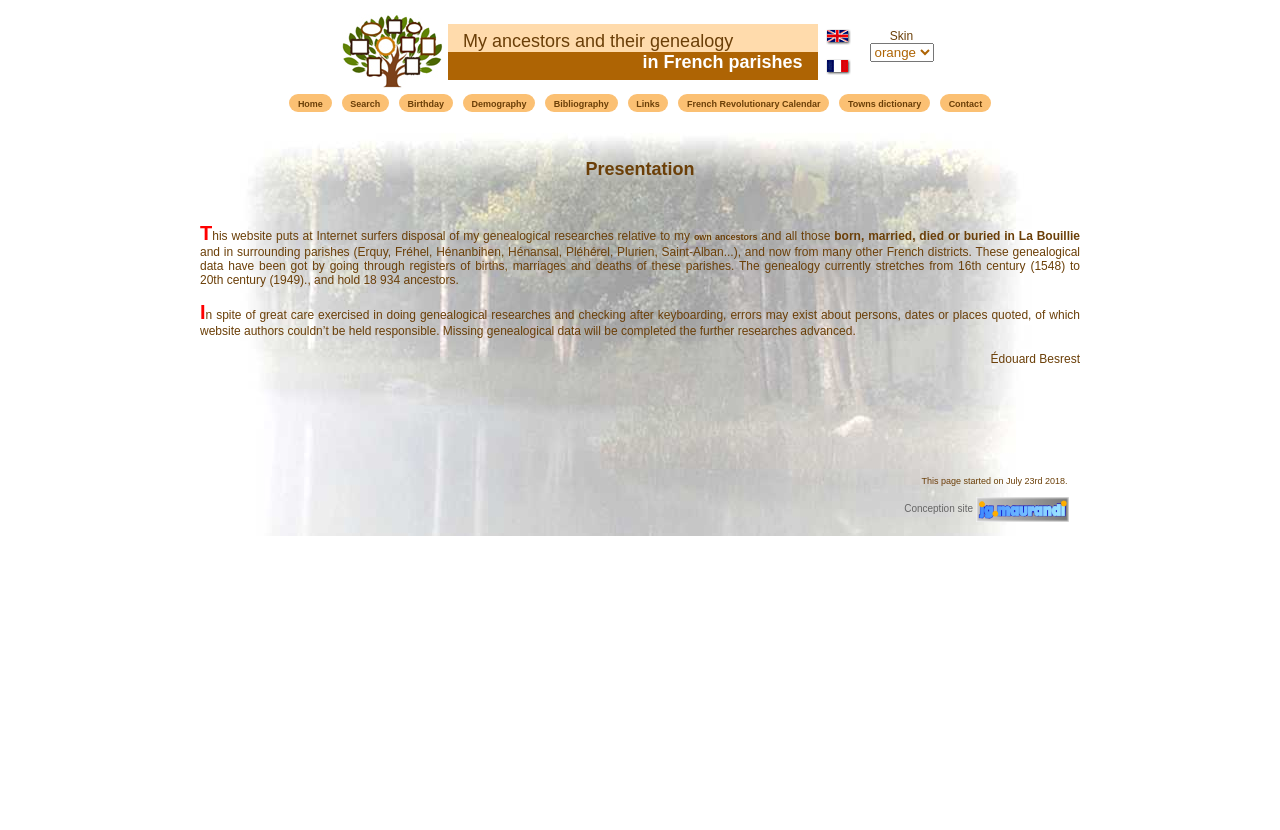Please identify the bounding box coordinates of the area that needs to be clicked to follow this instruction: "Click on Home".

[0.226, 0.113, 0.259, 0.135]